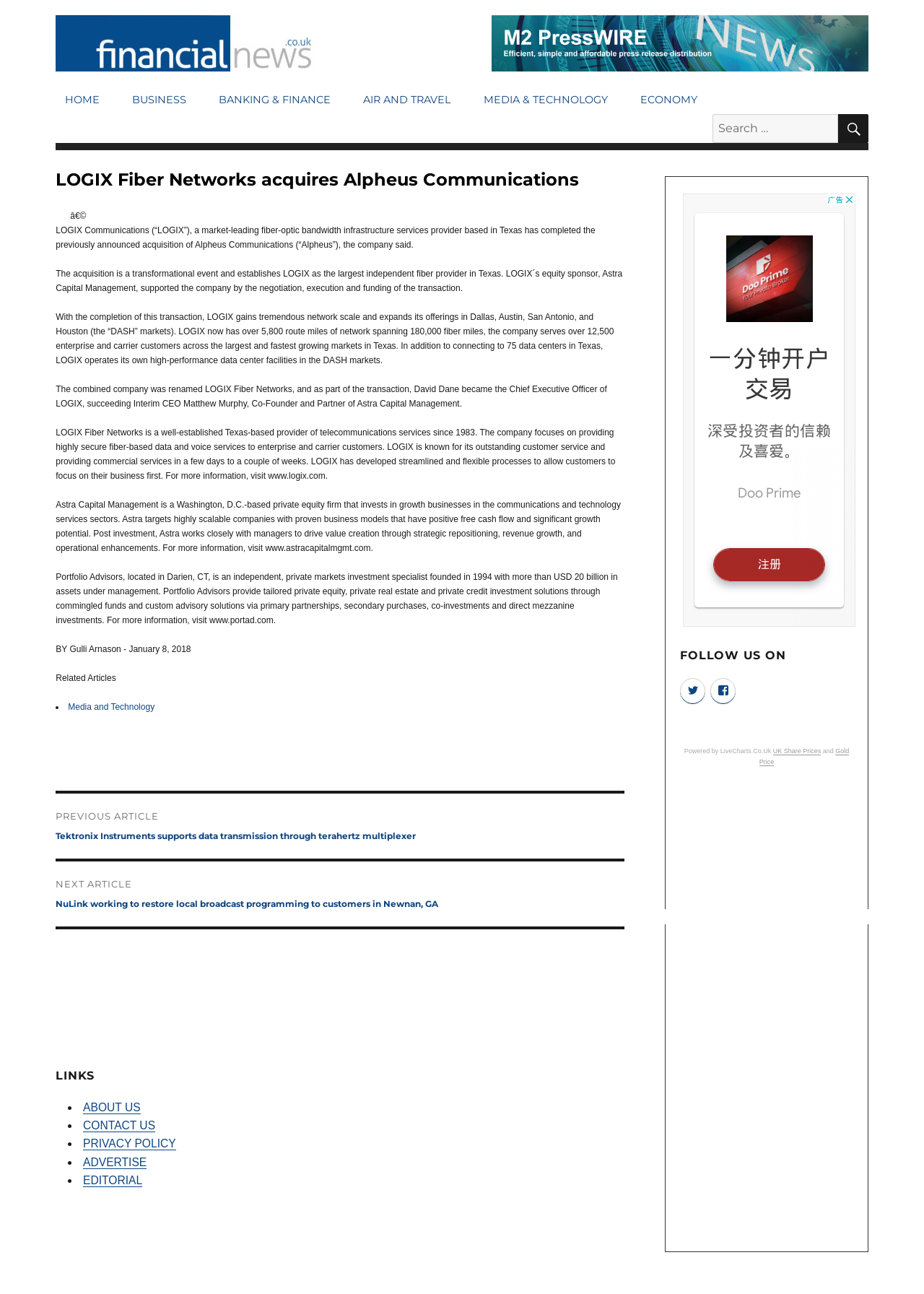When was the article written?
Refer to the image and respond with a one-word or short-phrase answer.

January 8, 2018